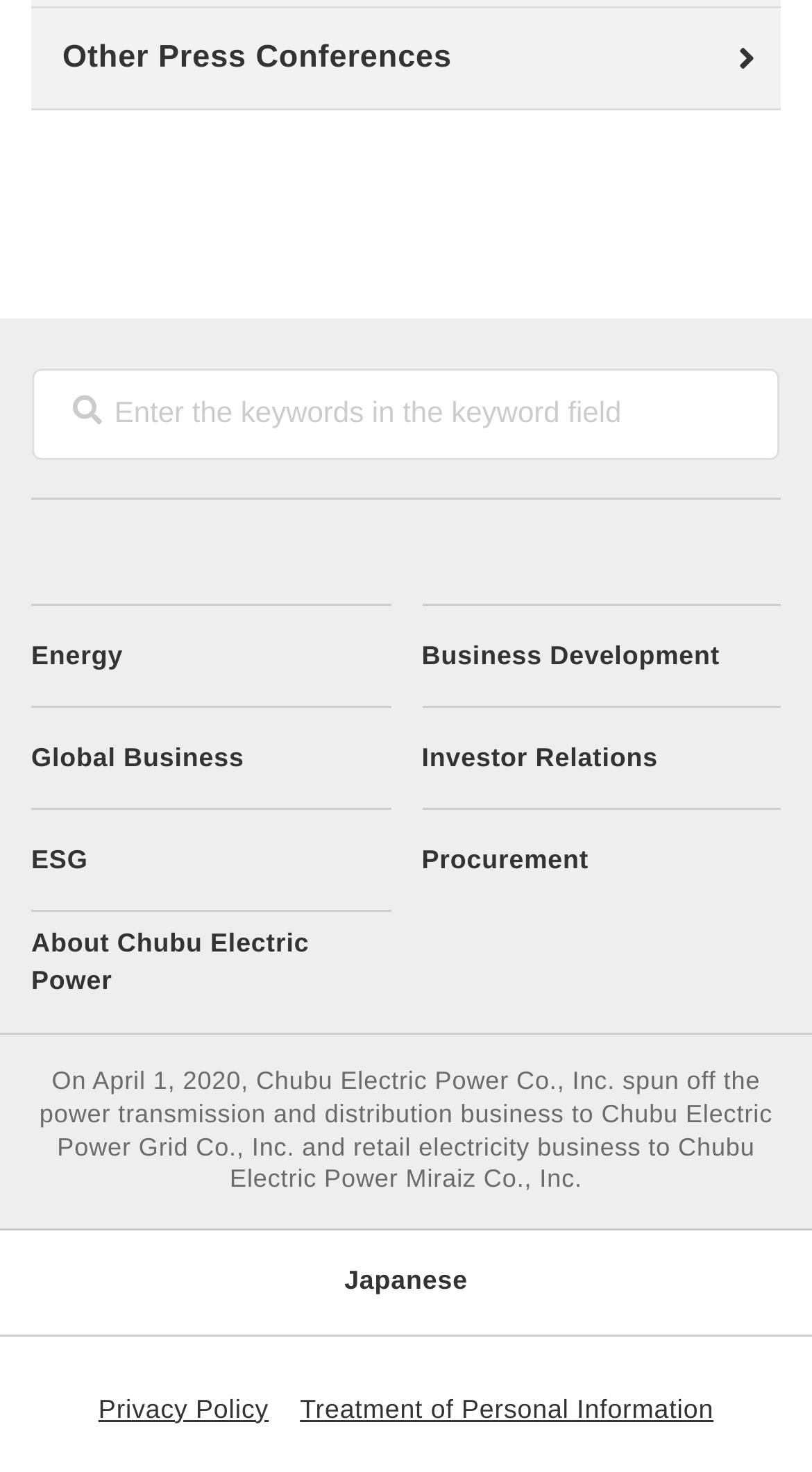What is the purpose of the textbox on the webpage?
Give a single word or phrase answer based on the content of the image.

Group search